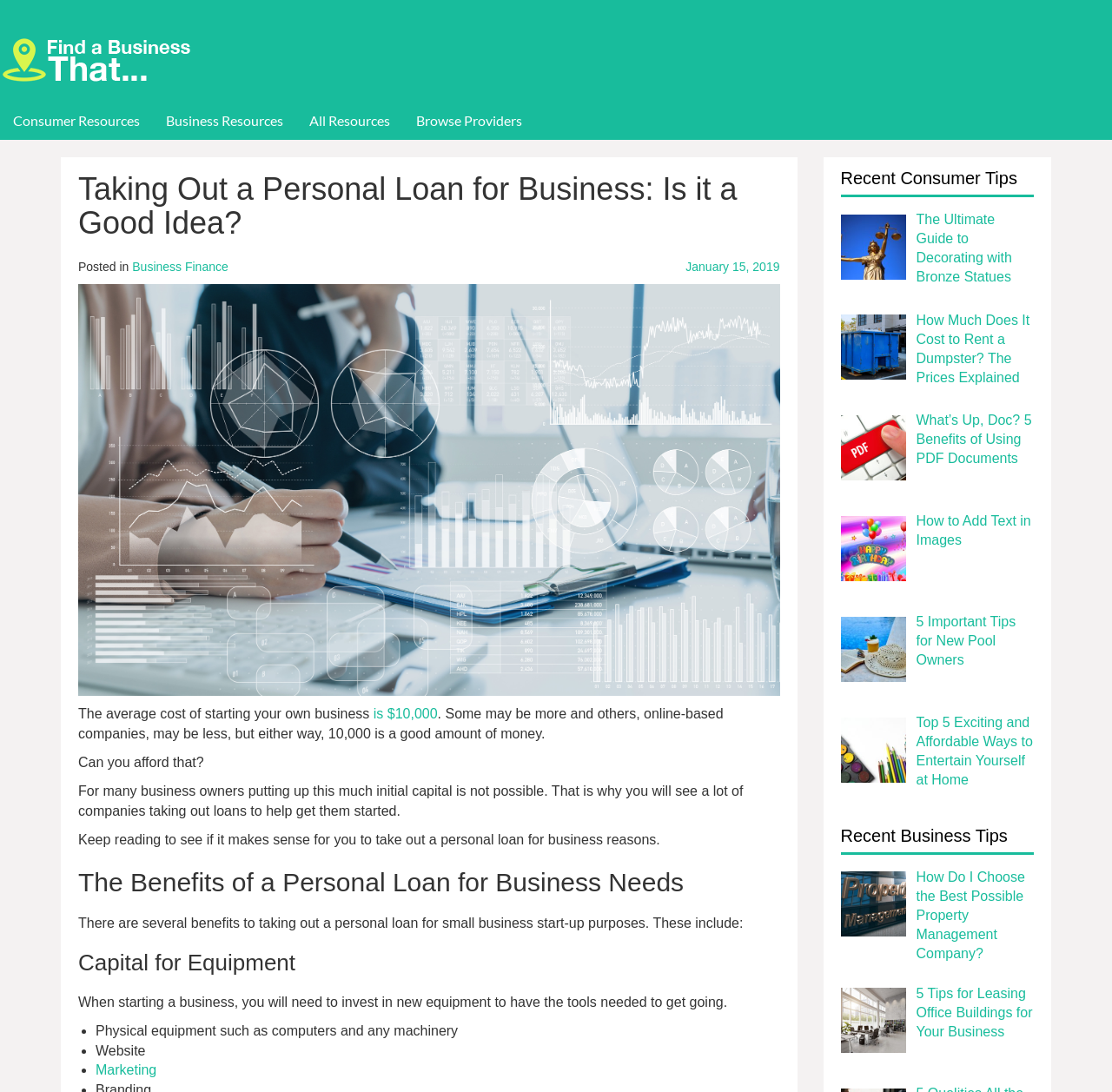Find the bounding box coordinates of the element you need to click on to perform this action: 'Browse 'Business Resources''. The coordinates should be represented by four float values between 0 and 1, in the format [left, top, right, bottom].

[0.138, 0.102, 0.266, 0.12]